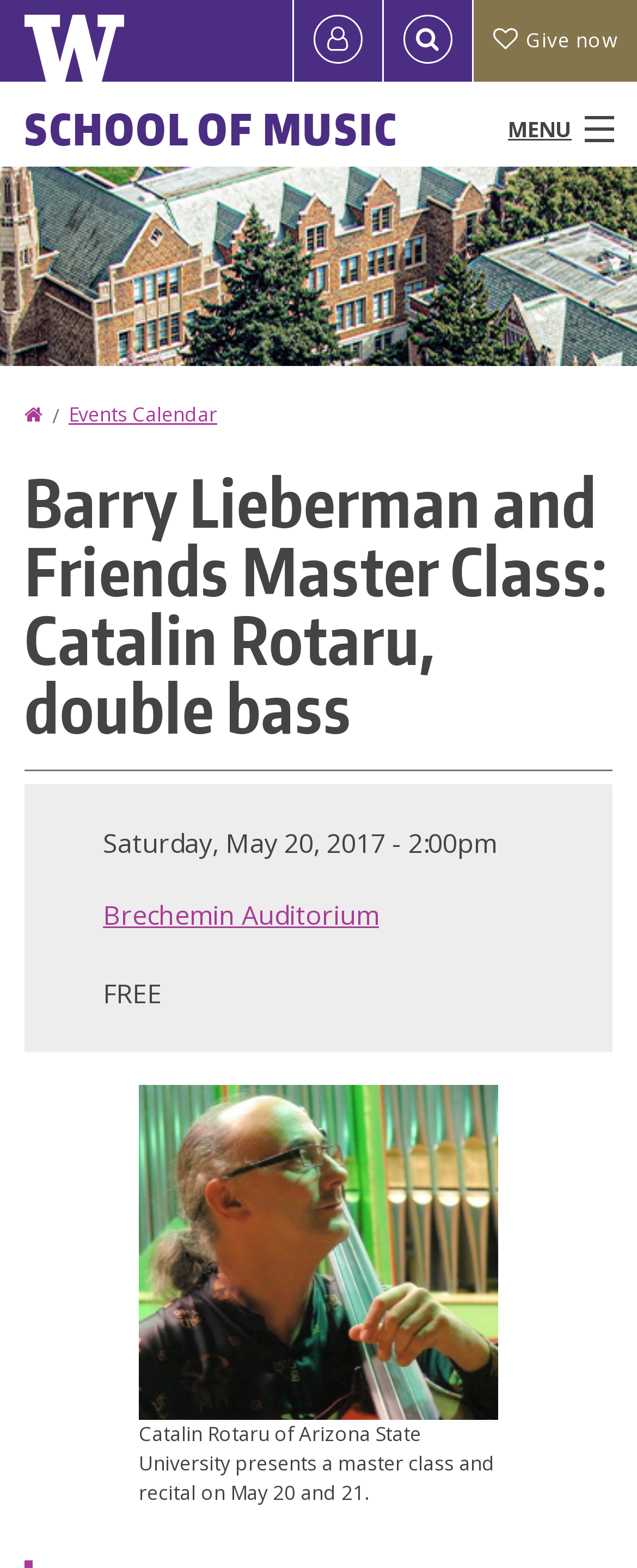What is the location of the event?
Please provide a comprehensive answer based on the information in the image.

I found the location of the event by looking at the link 'Brechemin Auditorium' which is located below the main heading 'Barry Lieberman and Friends Master Class: Catalin Rotaru, double bass'.